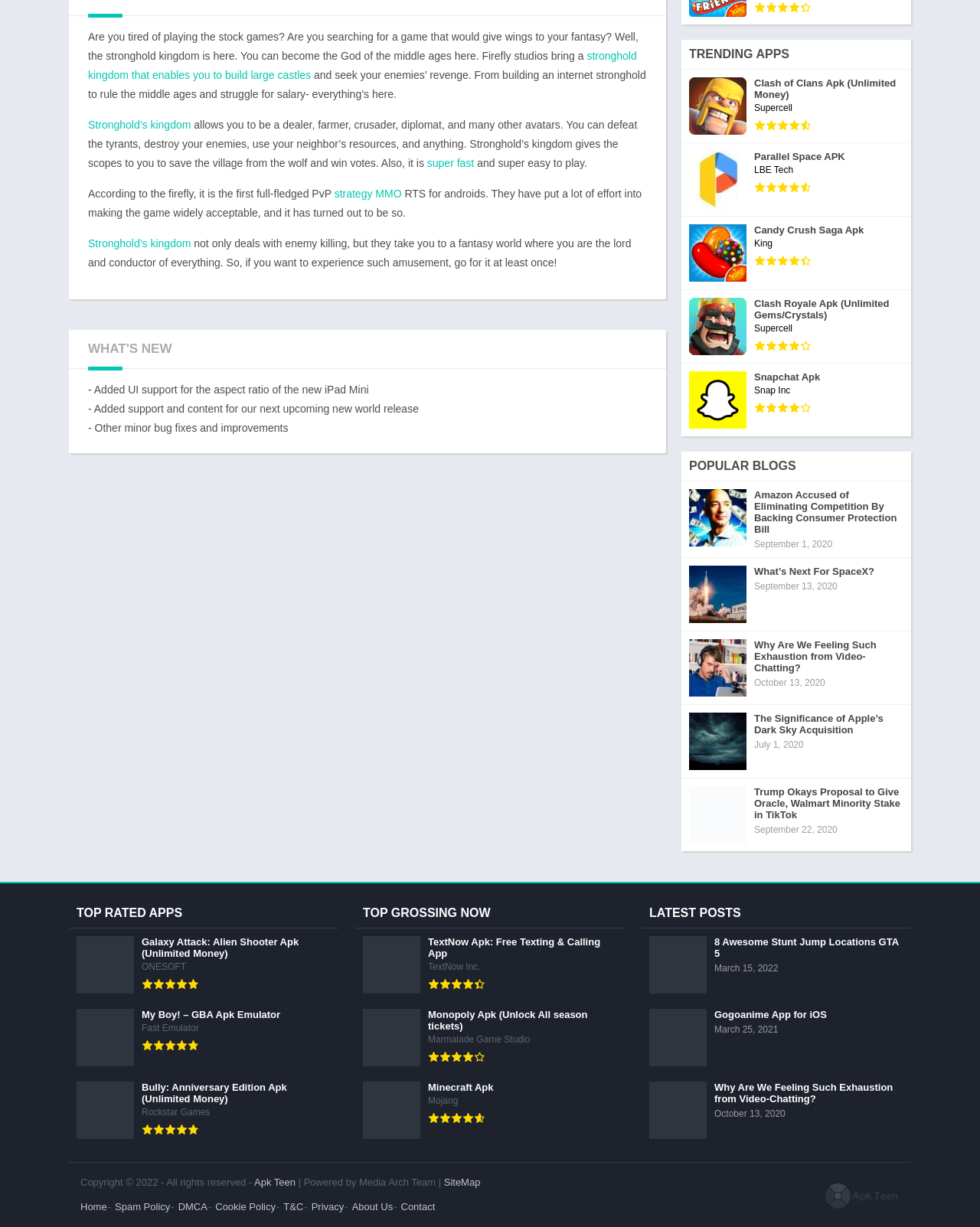Given the description "Parallel Space APK LBE Tech", determine the bounding box of the corresponding UI element.

[0.695, 0.117, 0.93, 0.177]